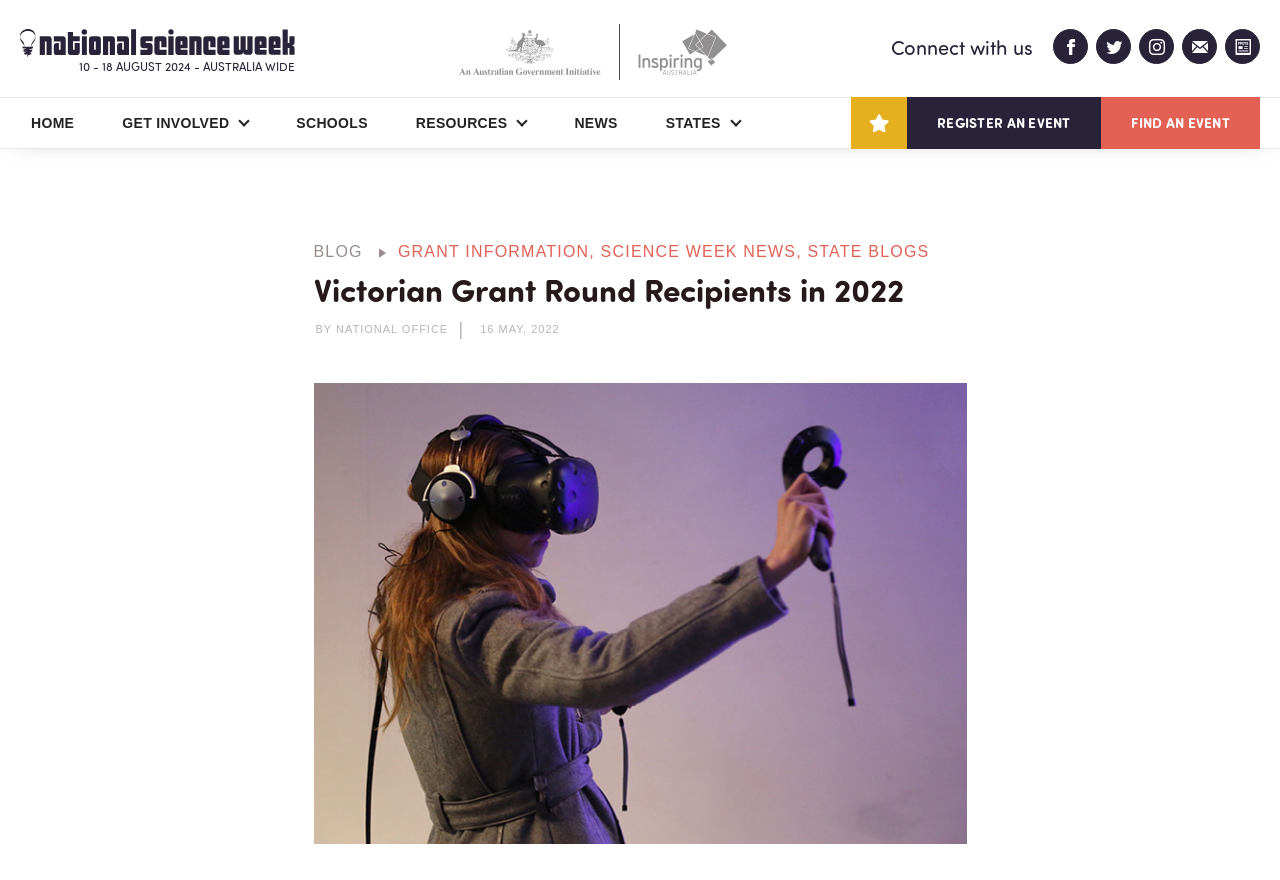Please determine the bounding box coordinates of the element to click in order to execute the following instruction: "View the Irodori_Comics_Ad_Boys_Love_Universe image". The coordinates should be four float numbers between 0 and 1, specified as [left, top, right, bottom].

None